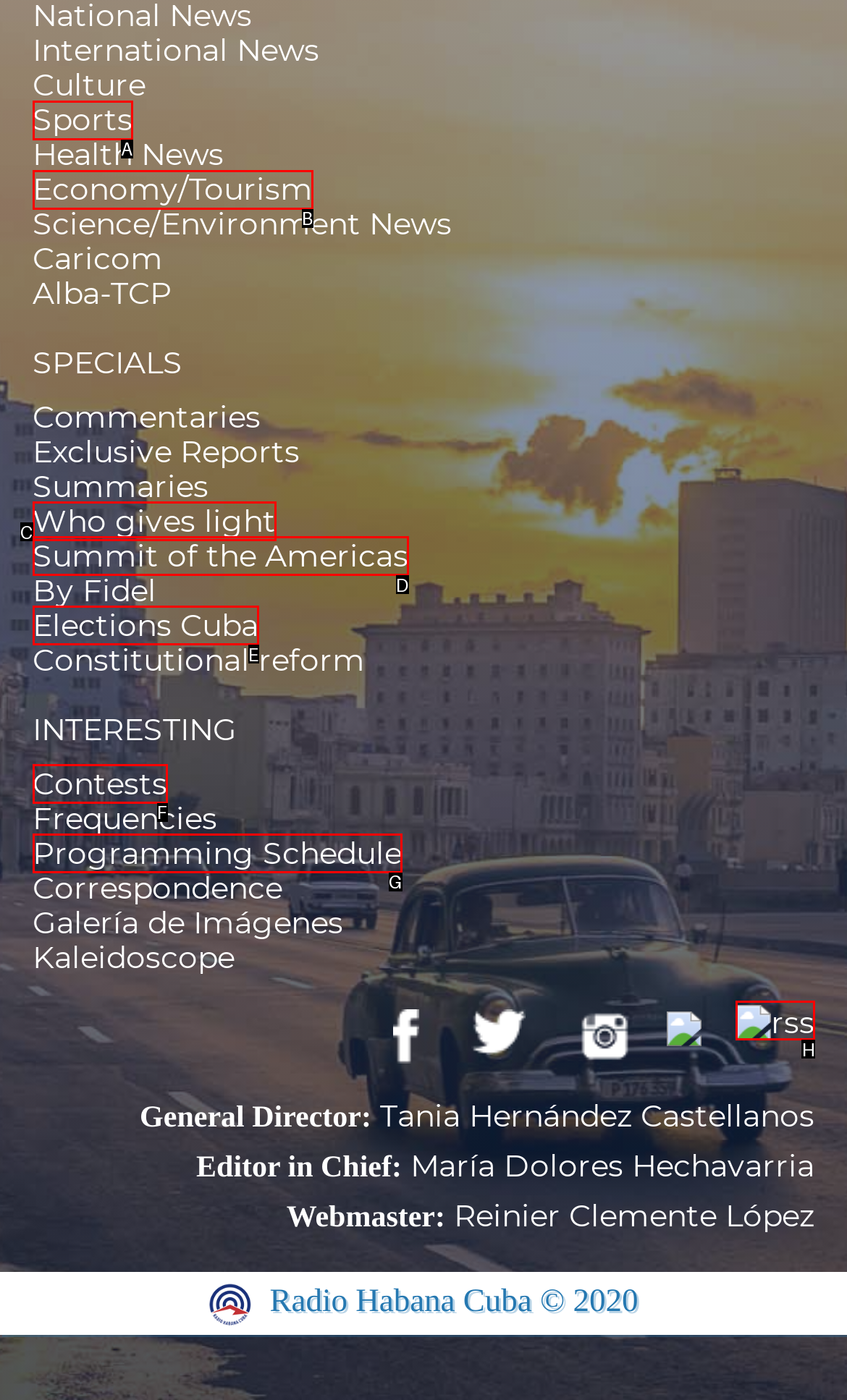Identify the correct choice to execute this task: Subscribe to rss
Respond with the letter corresponding to the right option from the available choices.

H